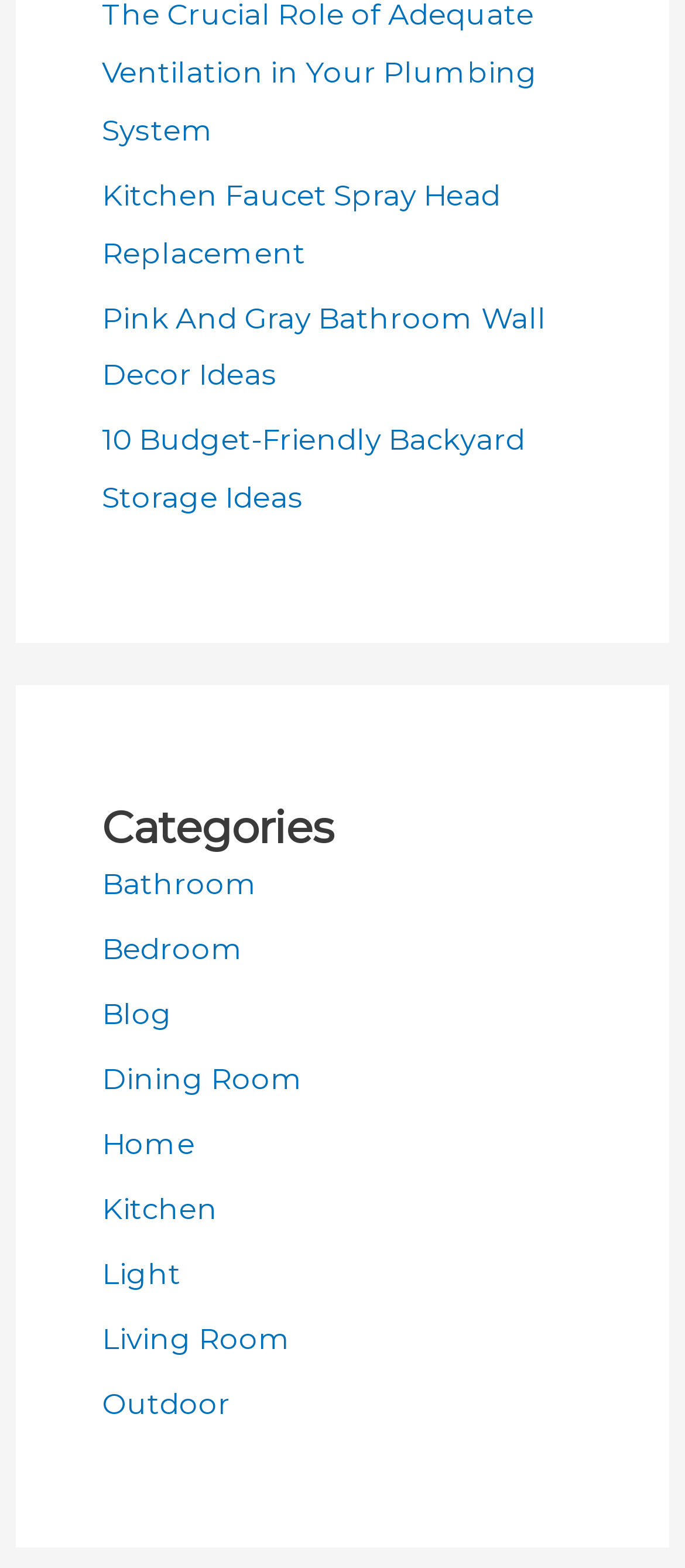Determine the bounding box coordinates of the area to click in order to meet this instruction: "Click on Kitchen Faucet Spray Head Replacement".

[0.149, 0.113, 0.731, 0.172]